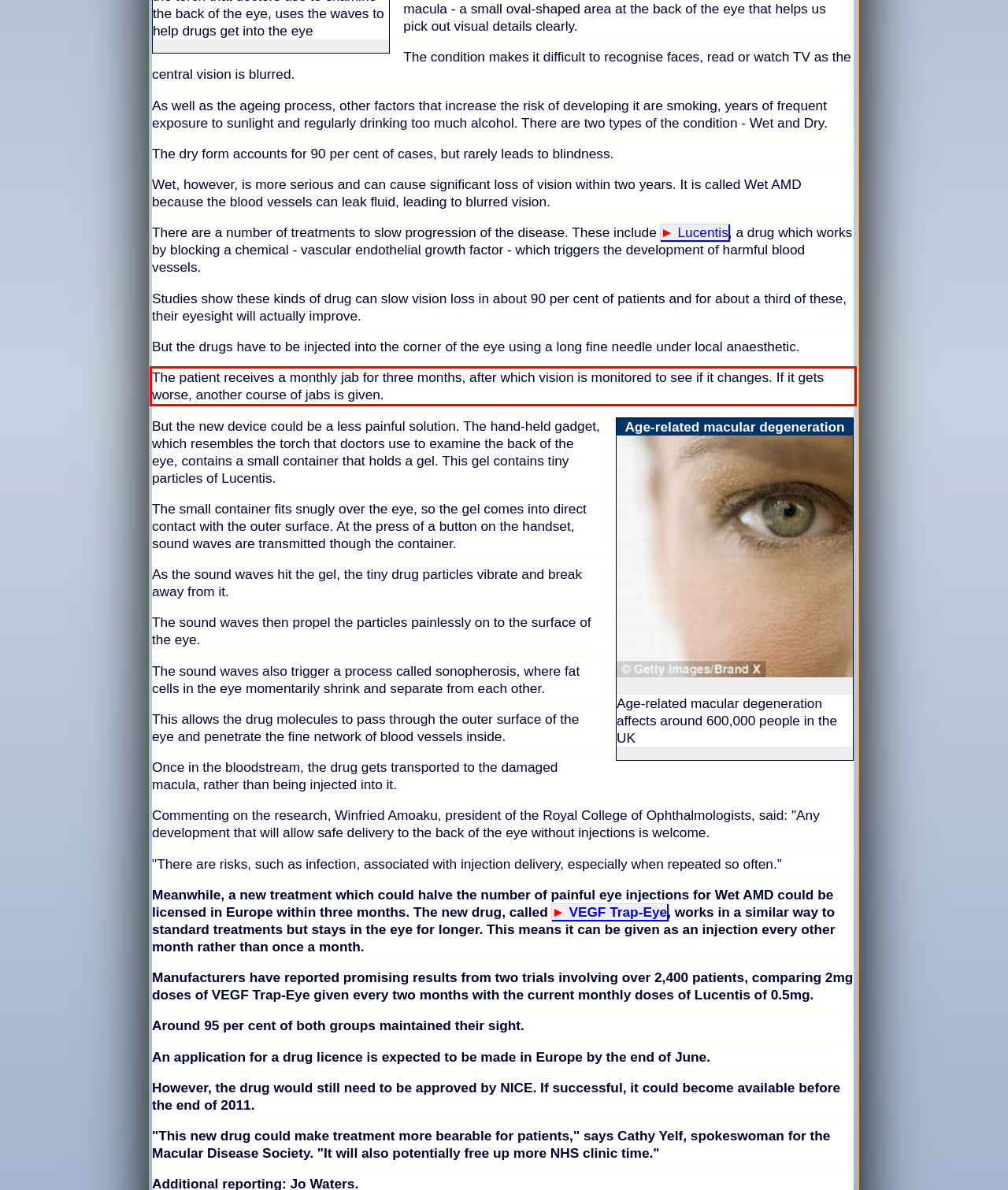There is a UI element on the webpage screenshot marked by a red bounding box. Extract and generate the text content from within this red box.

The patient receives a monthly jab for three months, after which vision is monitored to see if it changes. If it gets worse, another course of jabs is given.